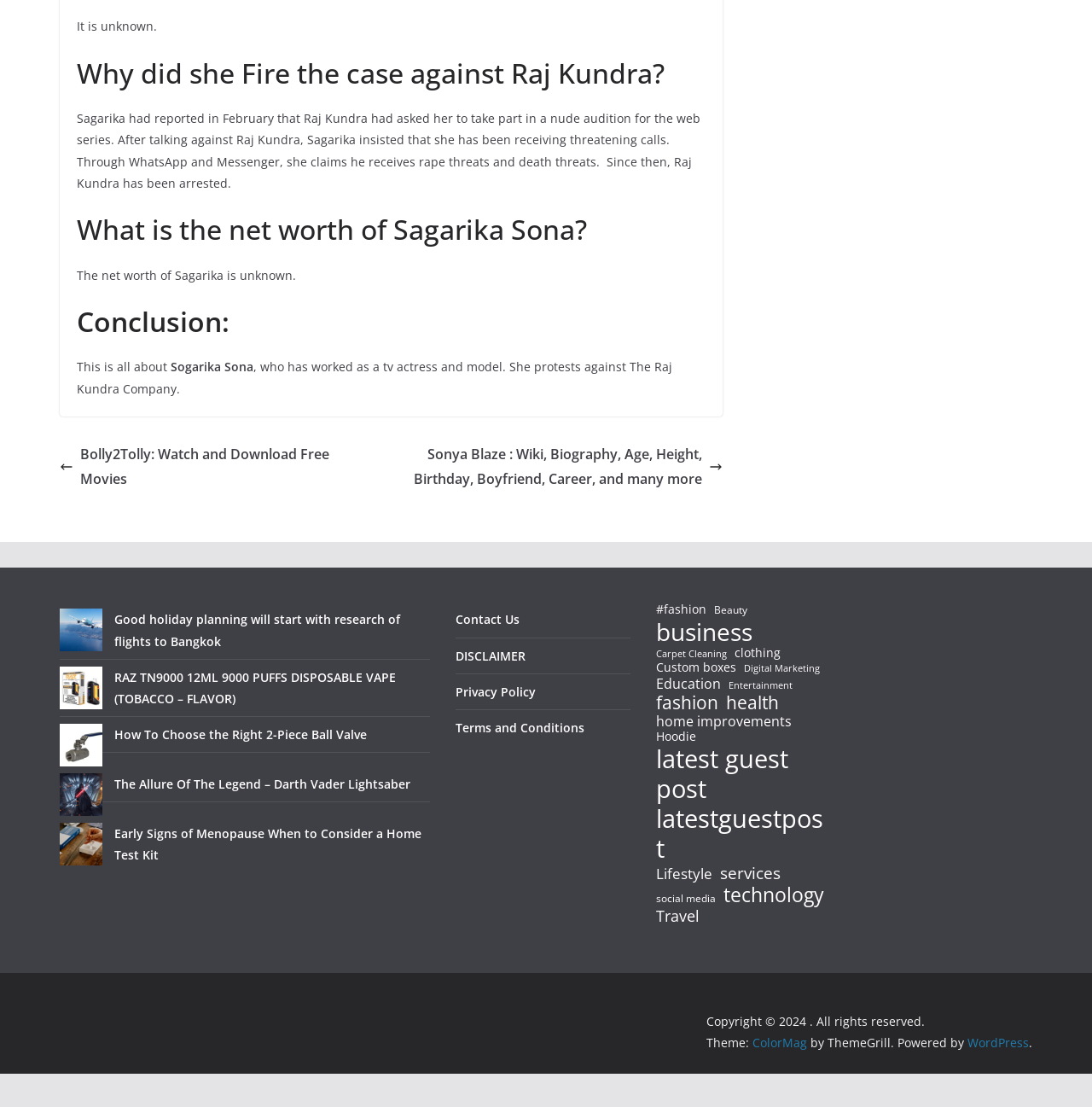Locate the bounding box coordinates of the element's region that should be clicked to carry out the following instruction: "Click on 'General'". The coordinates need to be four float numbers between 0 and 1, i.e., [left, top, right, bottom].

None